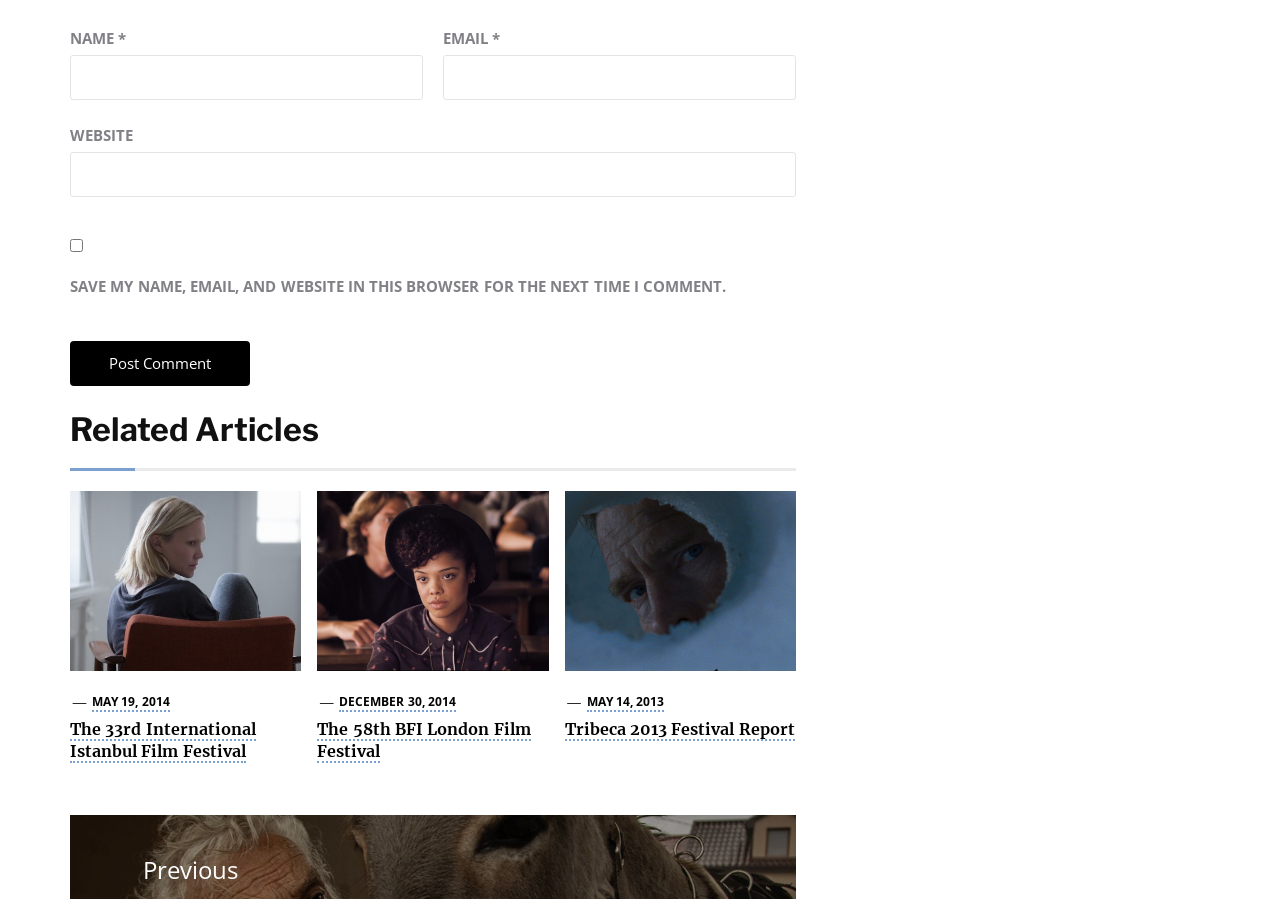Pinpoint the bounding box coordinates of the clickable element needed to complete the instruction: "Check the save my name checkbox". The coordinates should be provided as four float numbers between 0 and 1: [left, top, right, bottom].

[0.055, 0.249, 0.065, 0.299]